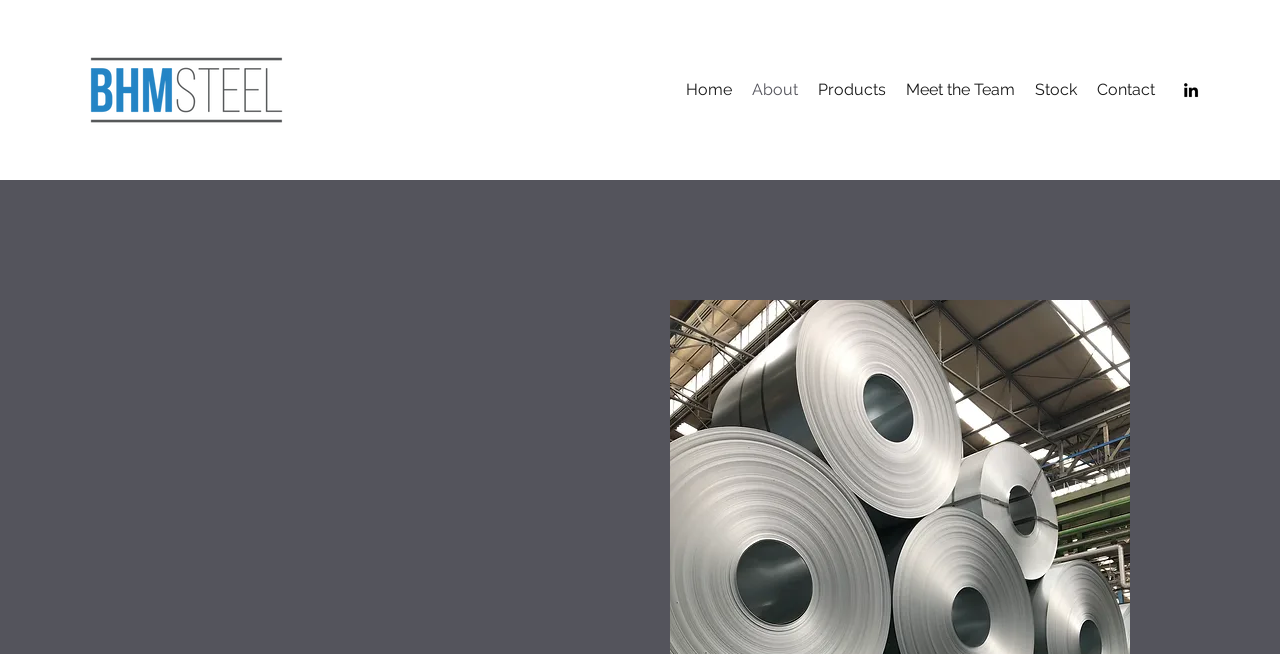What is the company name?
Examine the image and provide an in-depth answer to the question.

The company name can be found in the static text element which describes the company as 'BHM Steel is a steel trading company established in 2015 by 3 partners active in the steel industry for decades.'